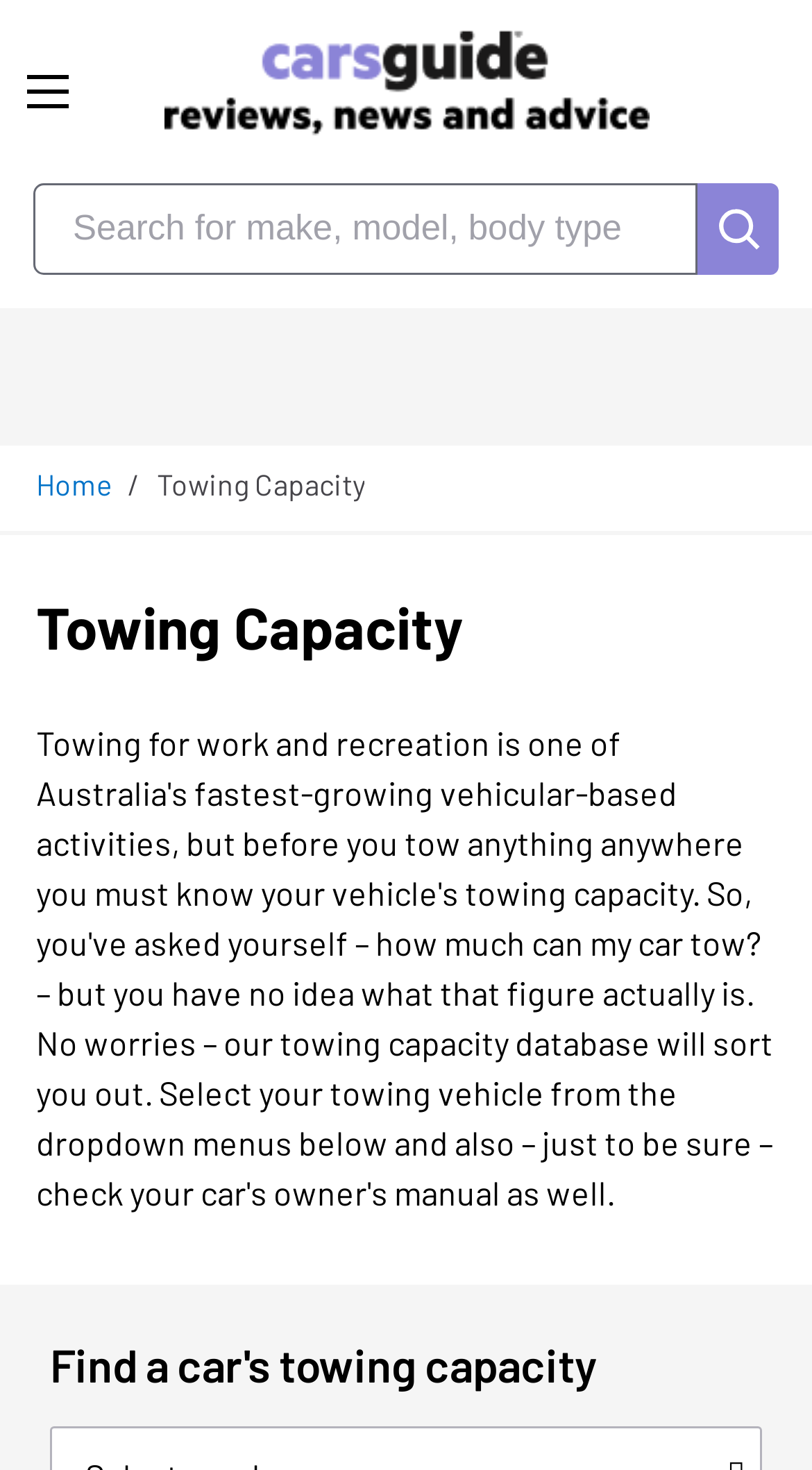Can you provide the bounding box coordinates for the element that should be clicked to implement the instruction: "Click the sql tag"?

None